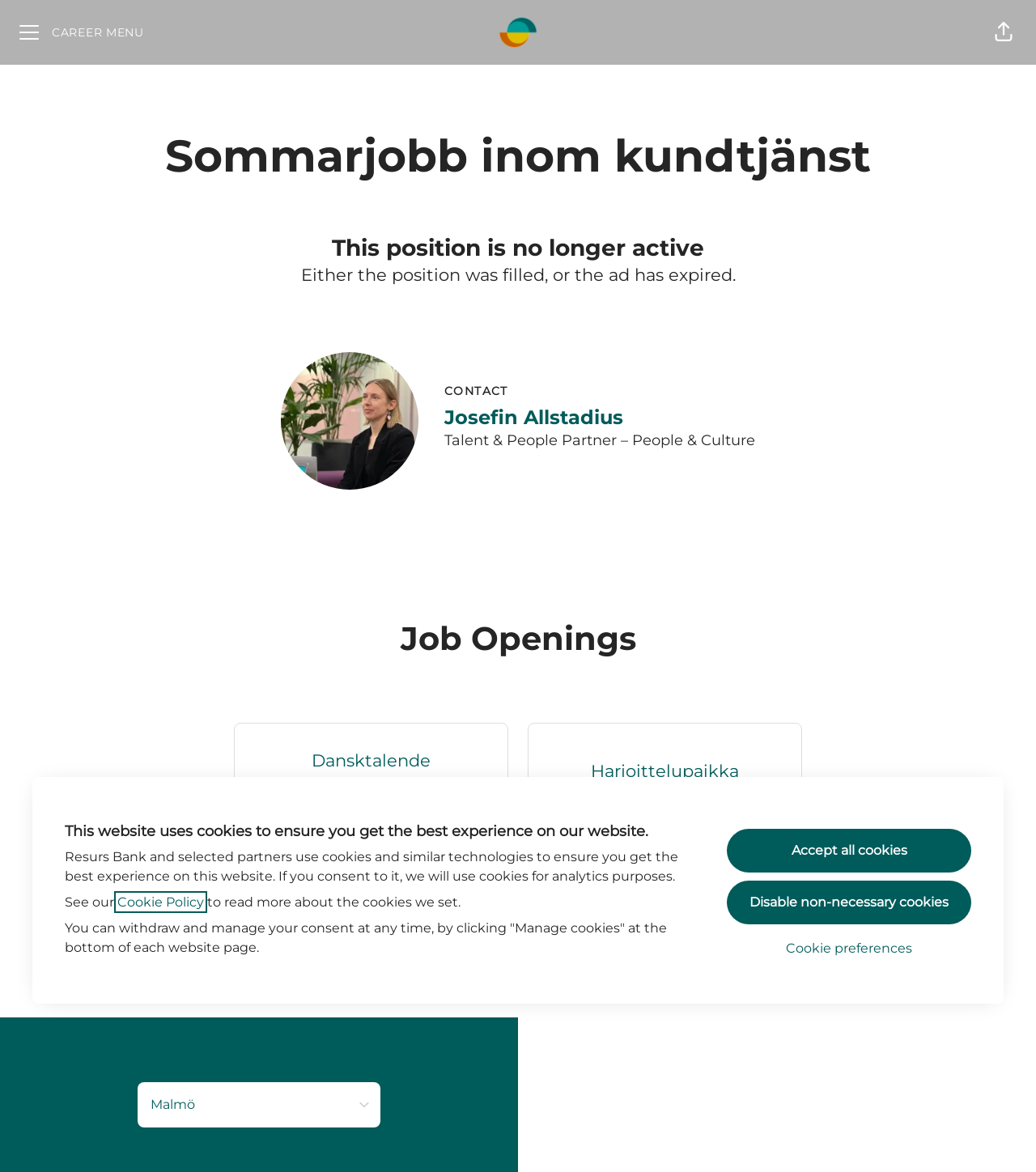Using a single word or phrase, answer the following question: 
What is the job position mentioned in the webpage?

Sommarjobb inom kundtjänst